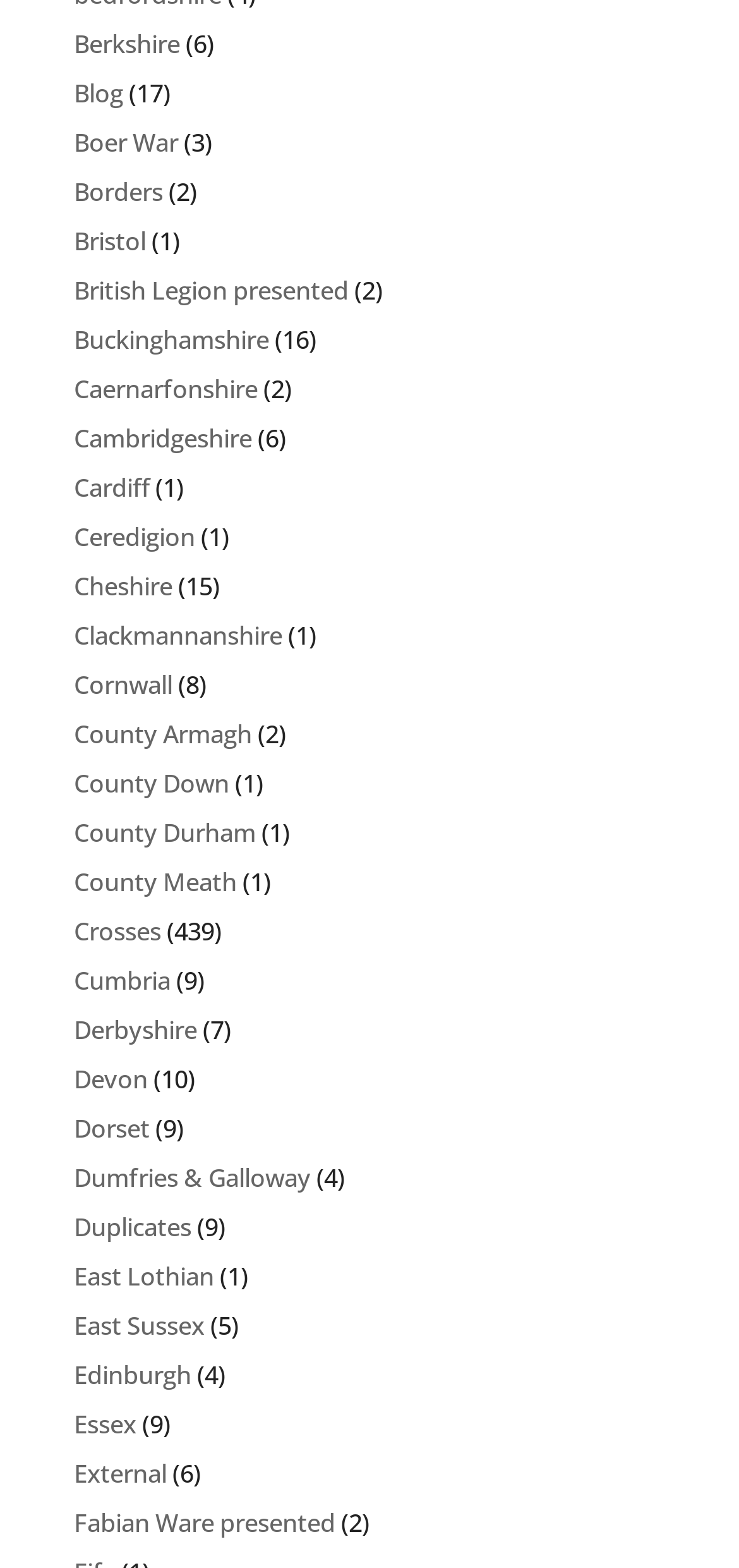Provide the bounding box coordinates of the section that needs to be clicked to accomplish the following instruction: "Click on Berkshire."

[0.1, 0.017, 0.244, 0.039]